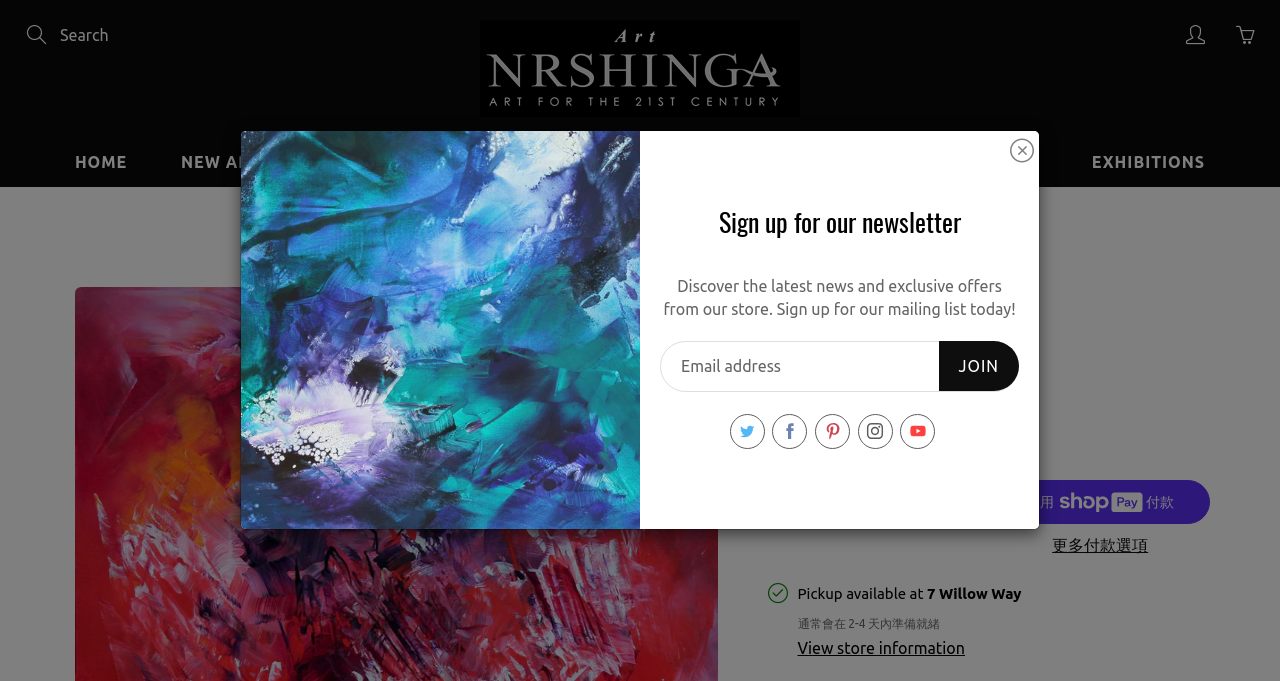How many navigation links are on the top of the webpage?
Answer the question with detailed information derived from the image.

By examining the webpage, I can see that there are 9 navigation links on the top of the webpage, which are HOME, NEW ART, ORIGINAL ART, PRINTS, WHAT WE OFFER, TRADE, ABOUT ME, EXHIBITIONS, and CONTACT US.